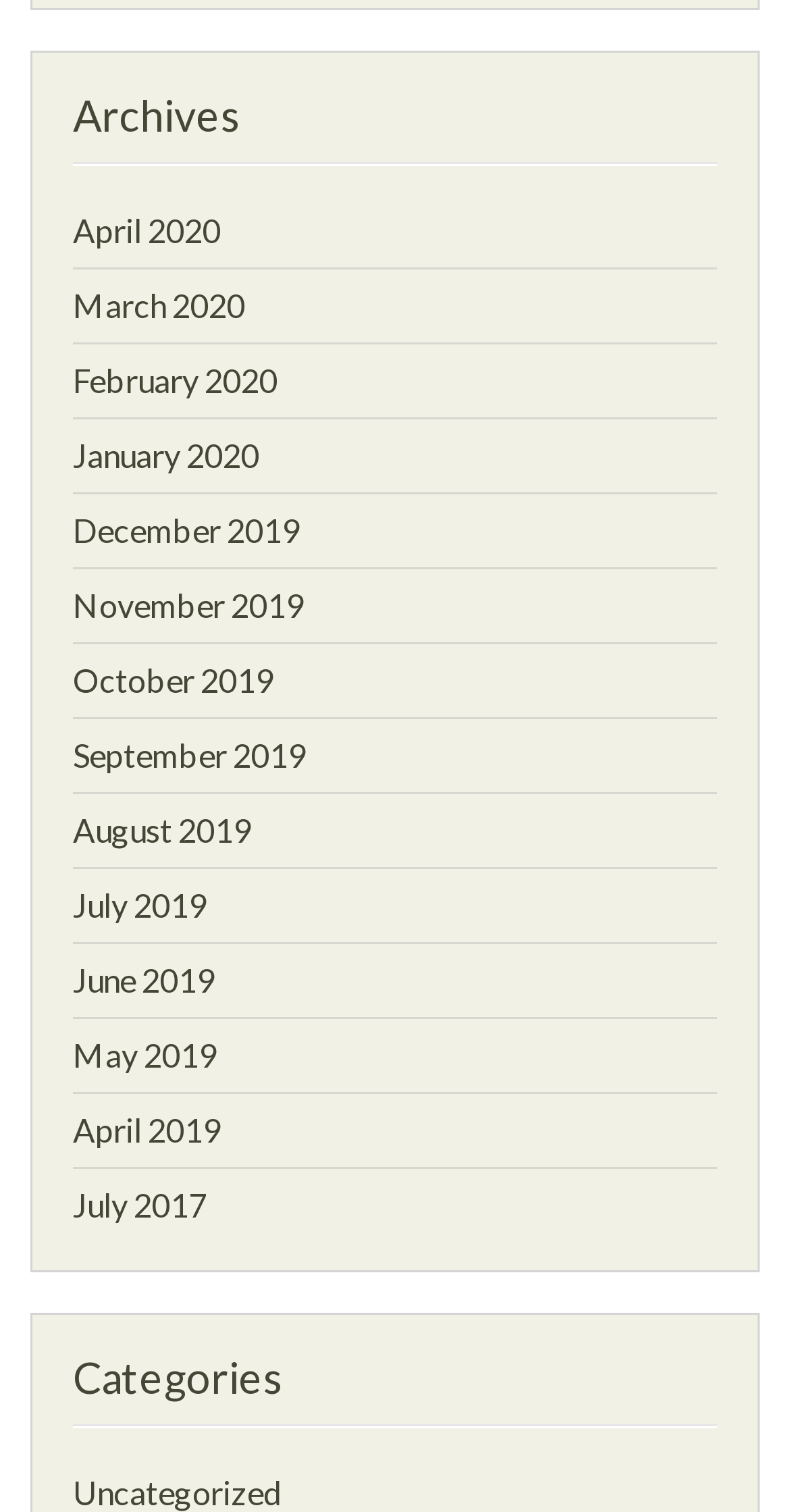Please locate the bounding box coordinates of the element's region that needs to be clicked to follow the instruction: "view archives for April 2020". The bounding box coordinates should be provided as four float numbers between 0 and 1, i.e., [left, top, right, bottom].

[0.092, 0.139, 0.279, 0.165]